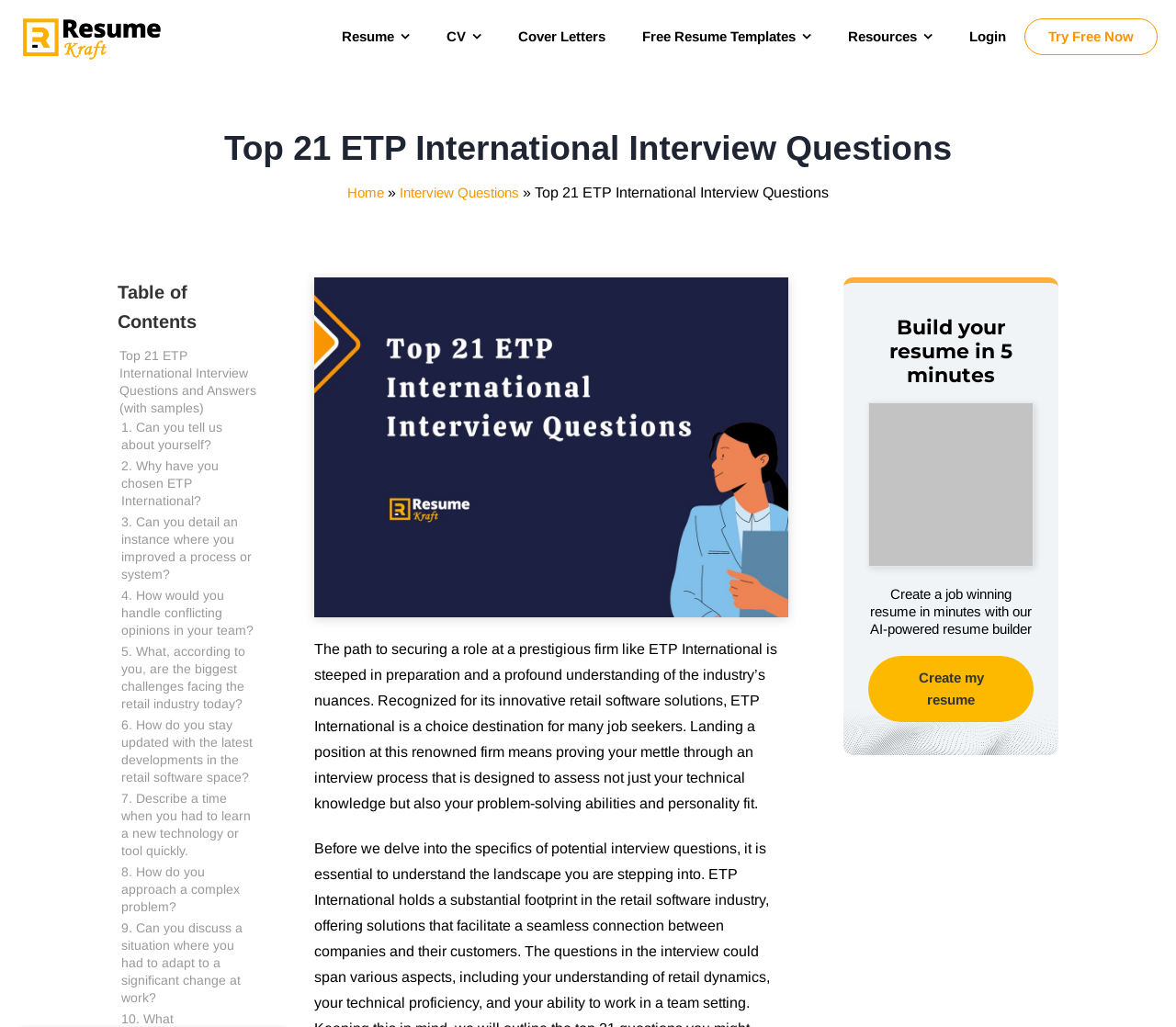Please provide a comprehensive answer to the question based on the screenshot: What type of software solutions does ETP International provide?

I found this answer by reading the text 'Recognized for its innovative retail software solutions, ETP International is a choice destination for many job seekers.' which mentions the type of software solutions provided by ETP International.